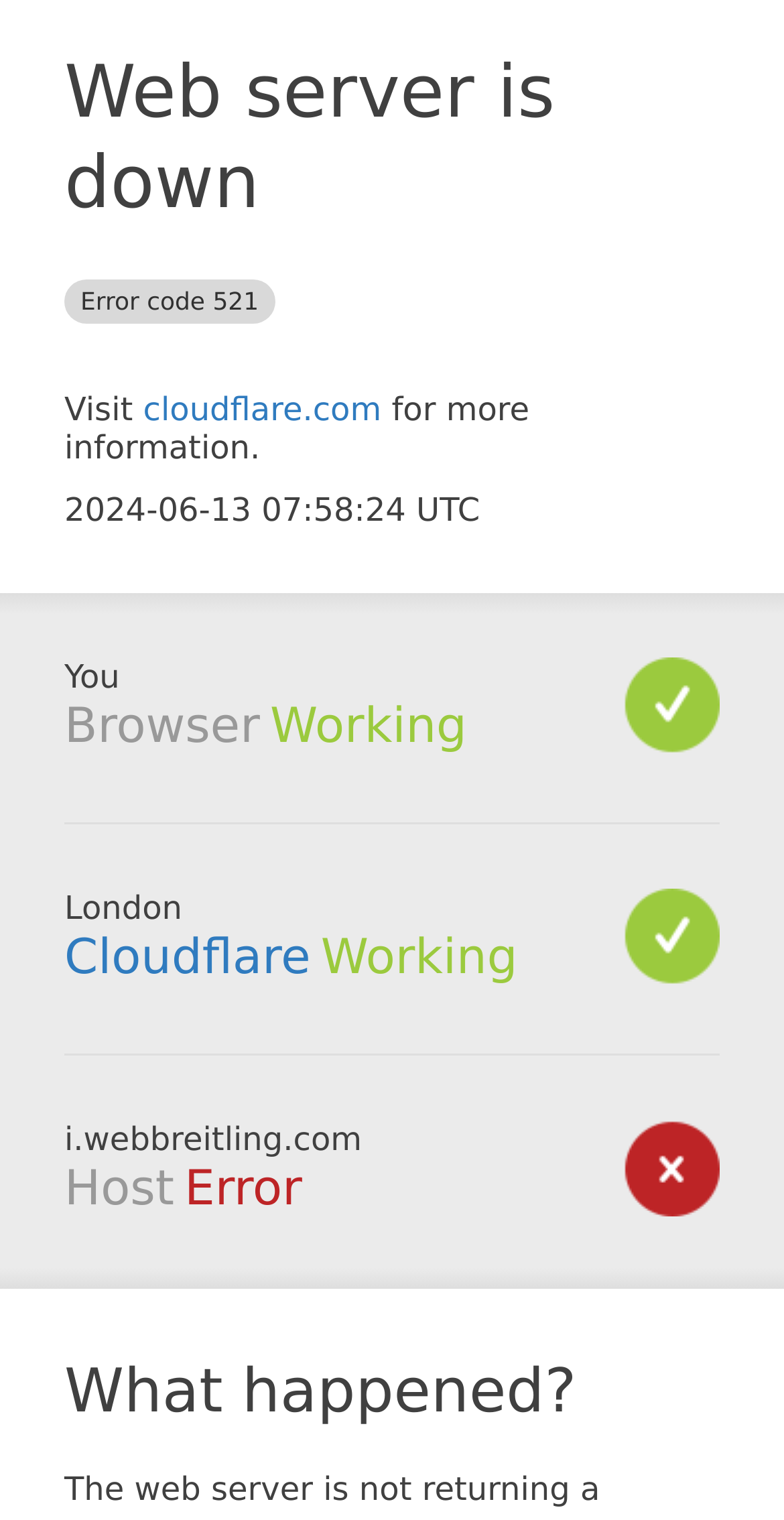What is the current status of Cloudflare?
Give a comprehensive and detailed explanation for the question.

The status of Cloudflare is mentioned as 'Working' in the section 'Cloudflare' on the webpage.